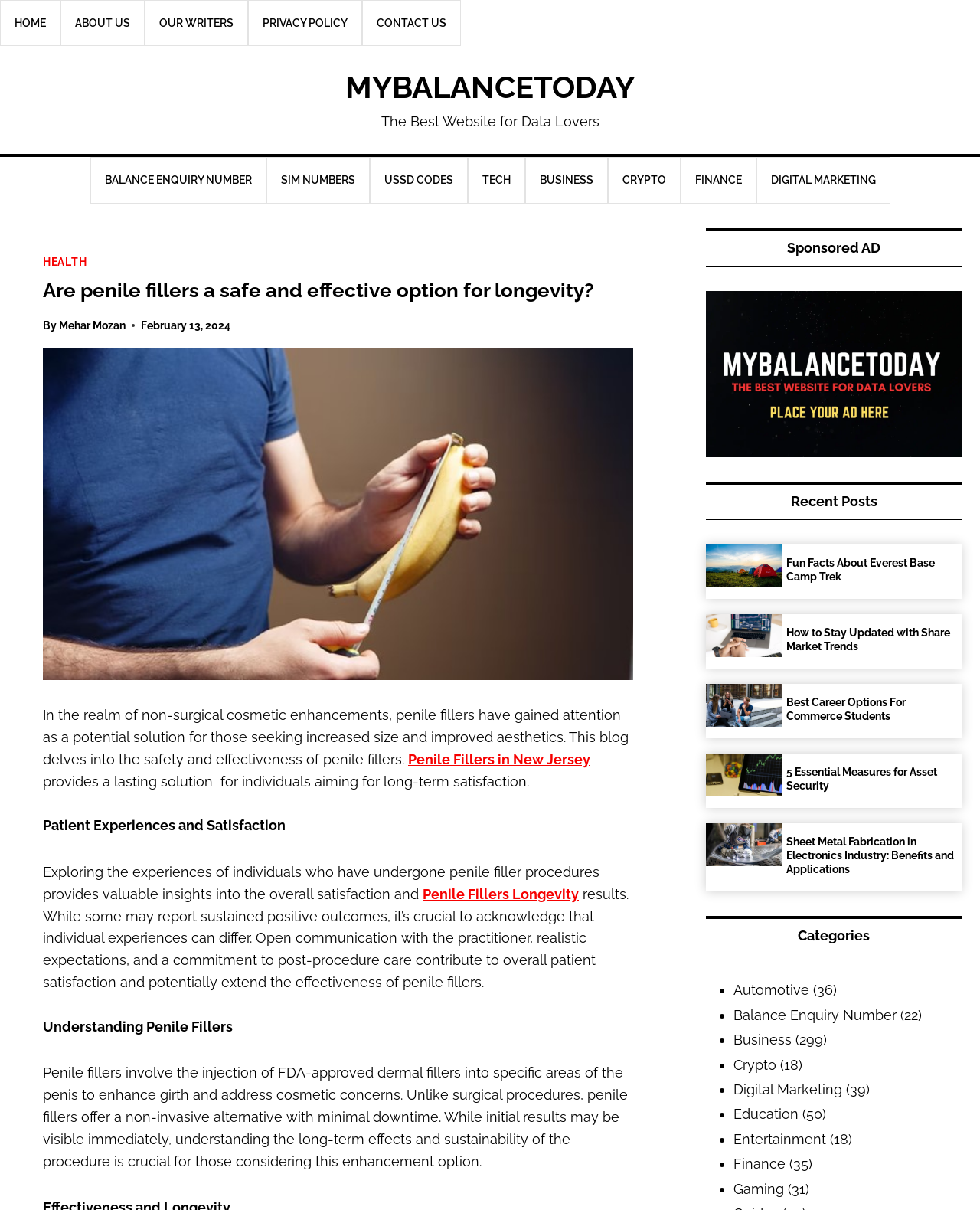Please identify the coordinates of the bounding box for the clickable region that will accomplish this instruction: "Click on the 'Penile Fillers Longevity' link".

[0.431, 0.732, 0.591, 0.745]